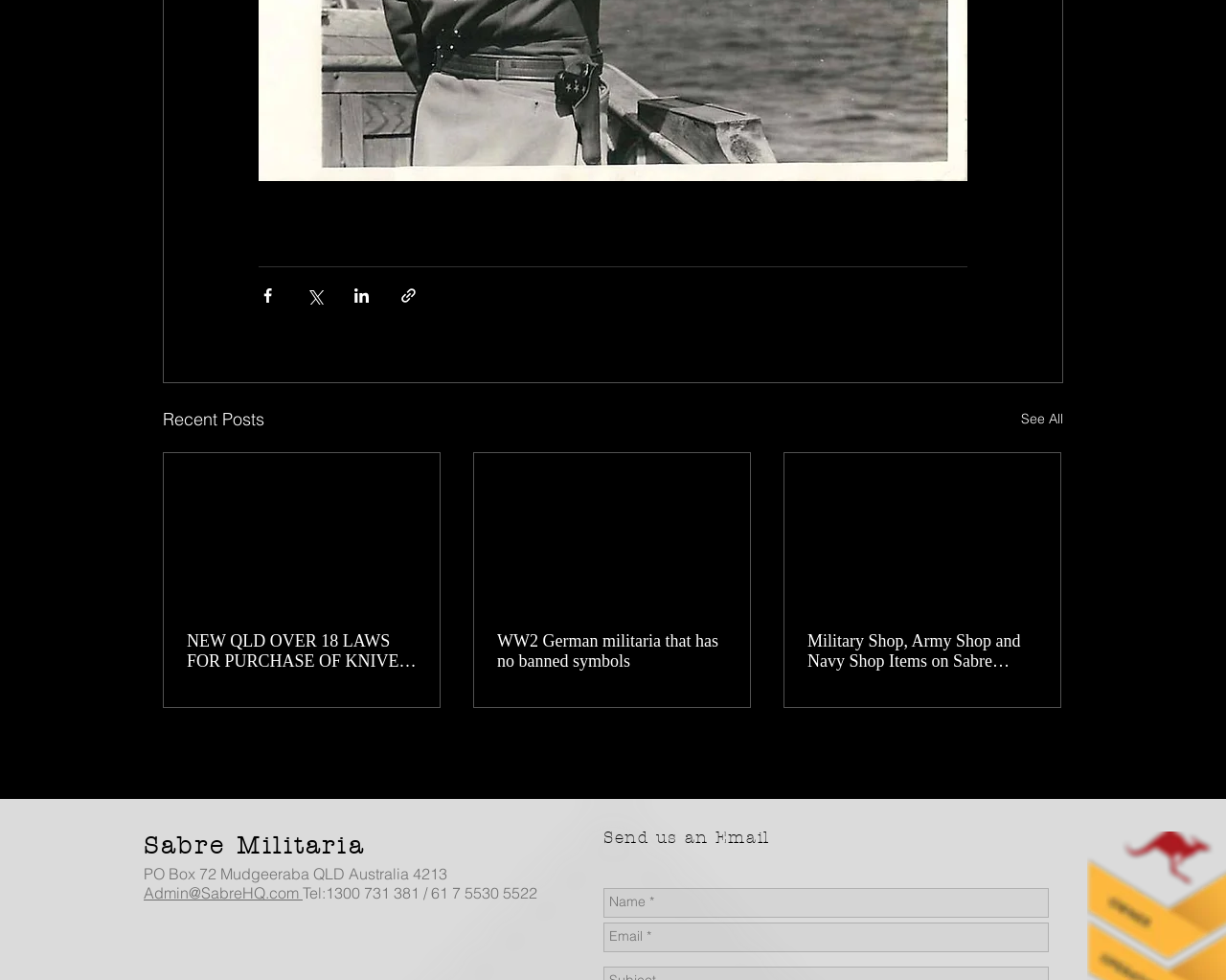Please give the bounding box coordinates of the area that should be clicked to fulfill the following instruction: "Subscribe to the email newsletter". The coordinates should be in the format of four float numbers from 0 to 1, i.e., [left, top, right, bottom].

None